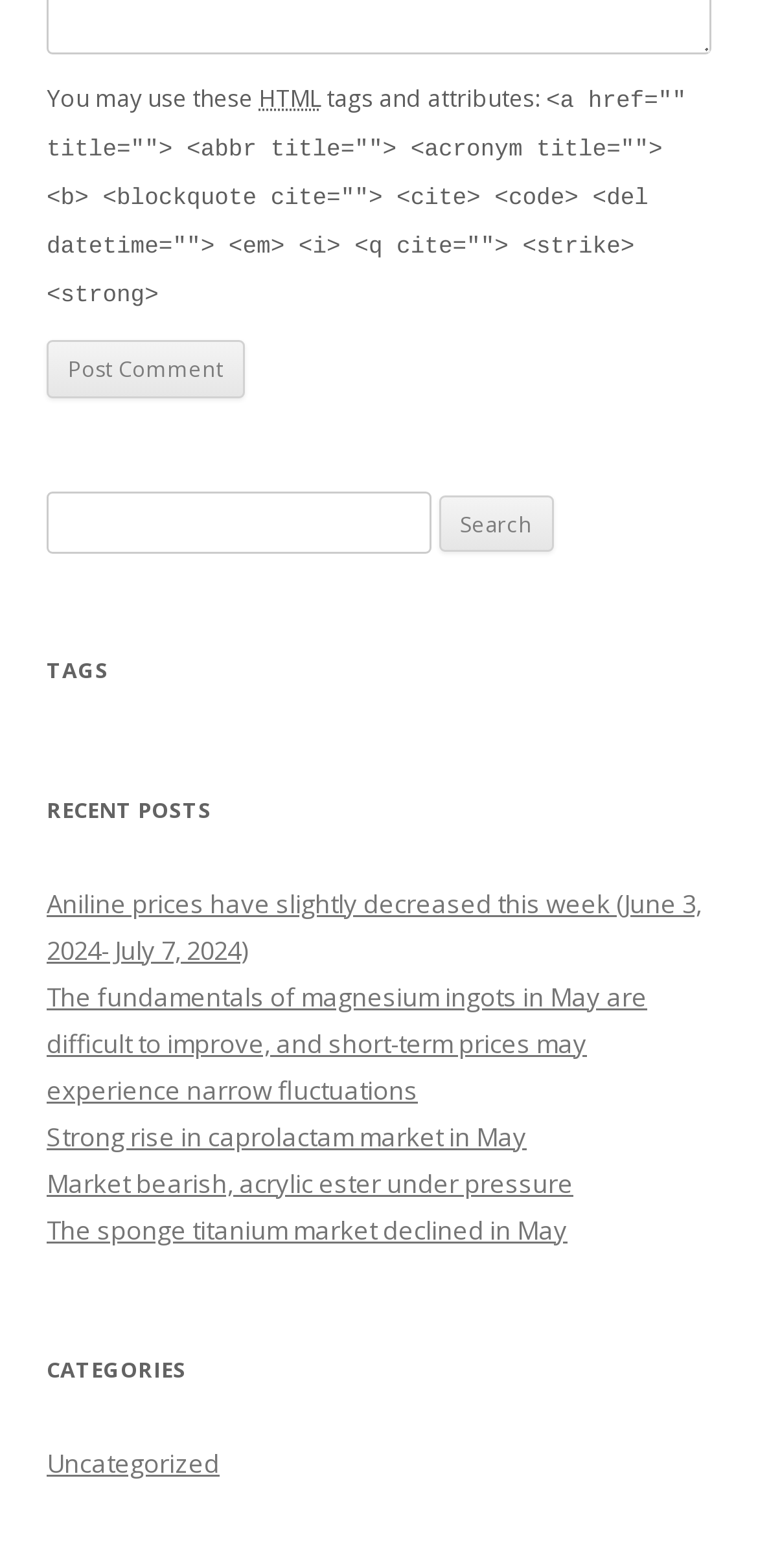Find the bounding box coordinates for the area that should be clicked to accomplish the instruction: "Post a comment".

[0.062, 0.217, 0.323, 0.254]